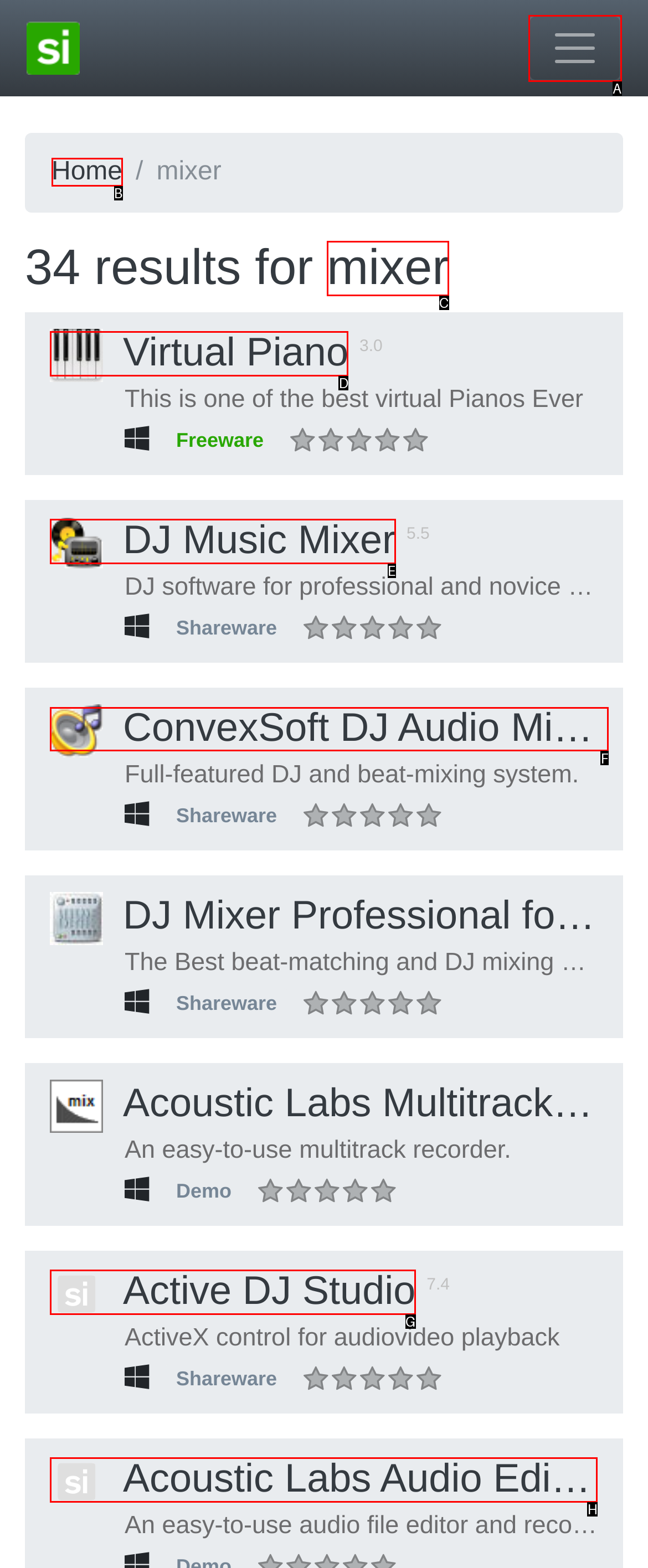Decide which letter you need to select to fulfill the task: Get ConvexSoft DJ Audio Mixer ConvexSoft DJ Audio Mixer
Answer with the letter that matches the correct option directly.

F